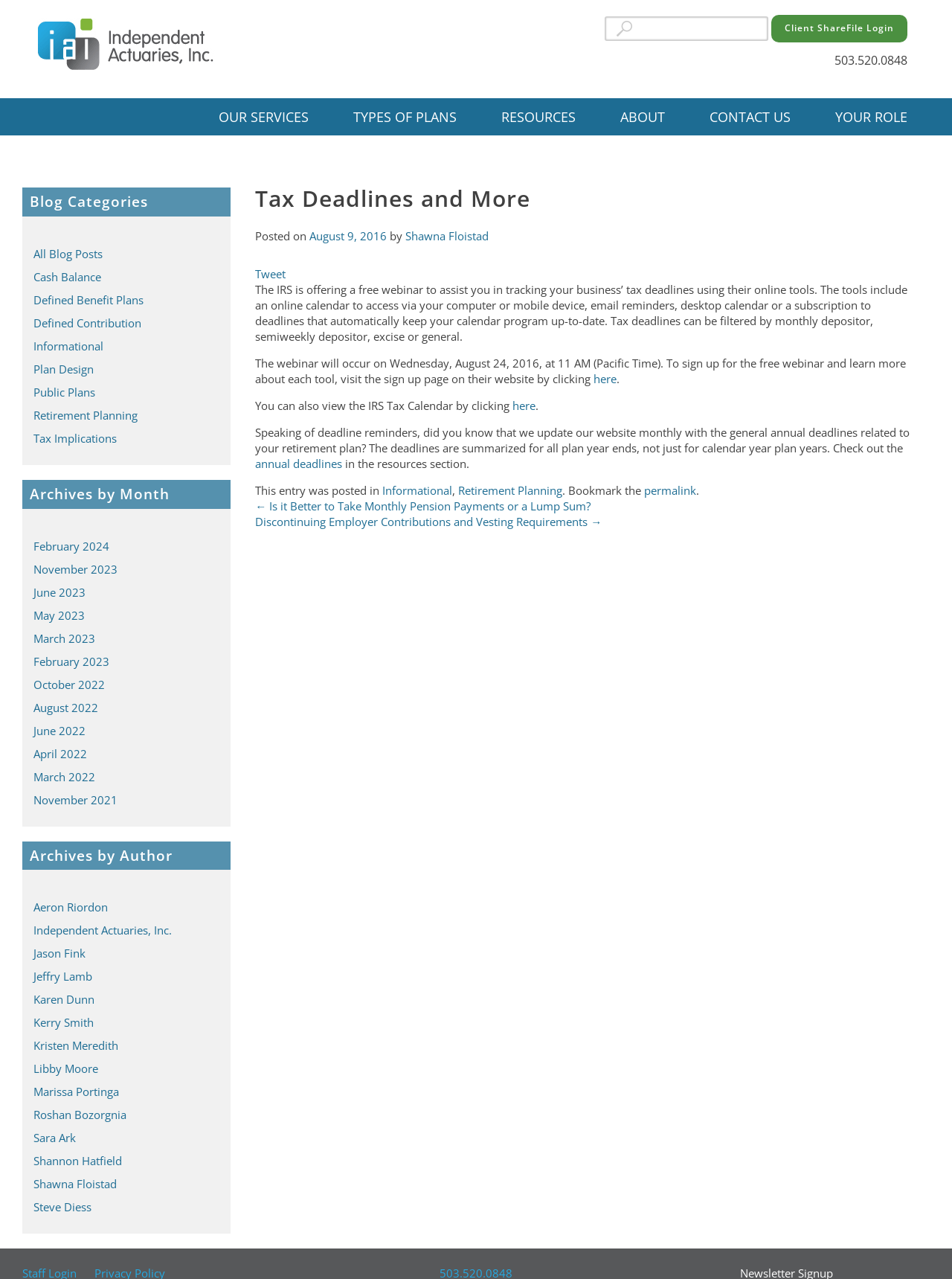Show the bounding box coordinates of the element that should be clicked to complete the task: "View the 'TYPES OF PLANS' page".

[0.348, 0.077, 0.503, 0.106]